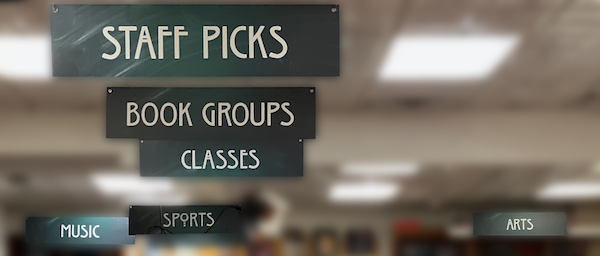What is the focus of the bookstore according to the signs?
We need a detailed and meticulous answer to the question.

The caption states that the signs 'emphasizing the bookstore's focus on community engagement and curated recommendations', which implies that the bookstore prioritizes these aspects.